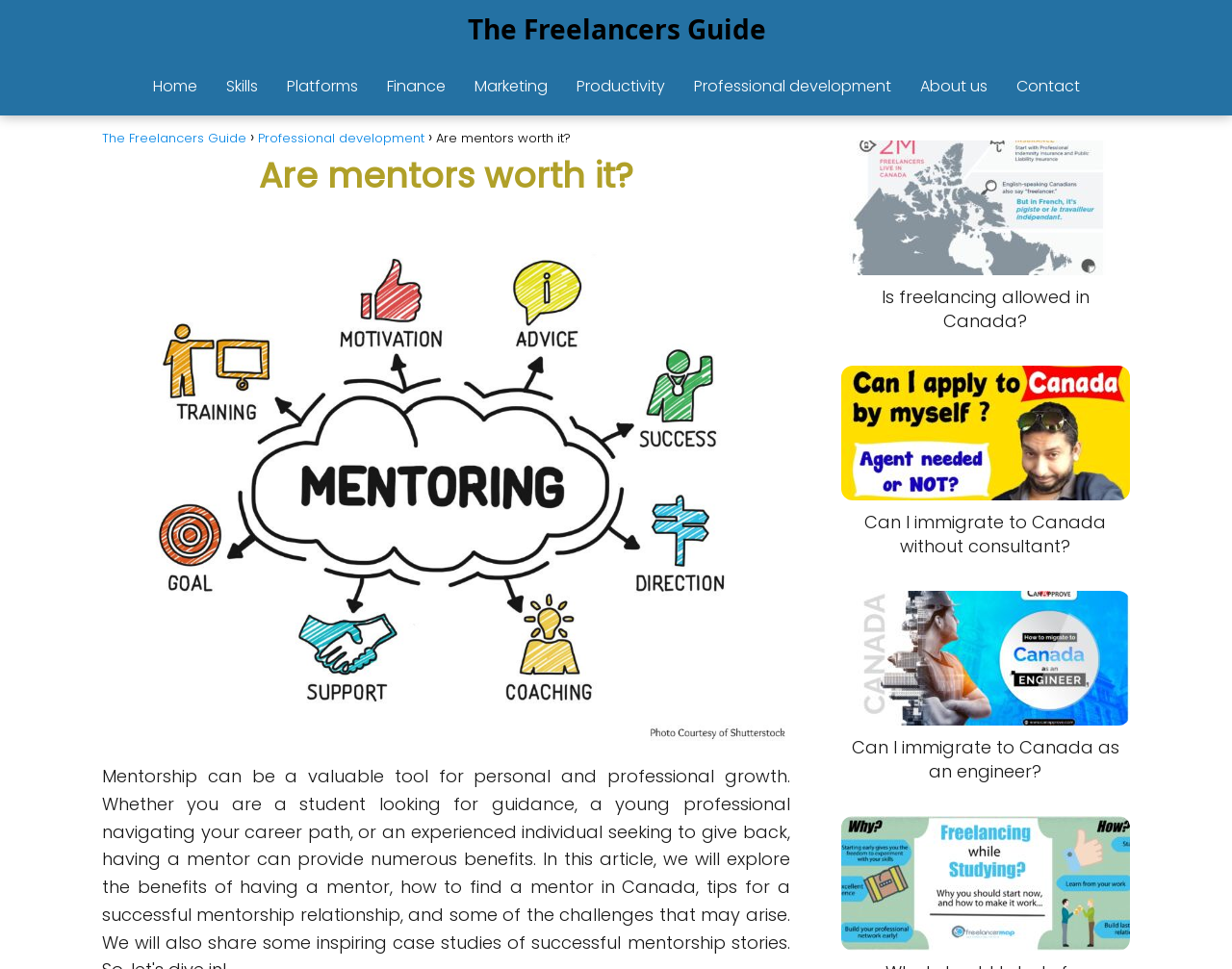Craft a detailed narrative of the webpage's structure and content.

The webpage is about the value of mentorship in Canada, specifically exploring whether mentors are worth it and the benefits they can offer in one's professional journey. 

At the top, there is a logo of "The Freelancers Guide" with a link to the homepage, situated near the center of the page. Below the logo, there is a navigation menu with links to various categories, including "Home", "Skills", "Platforms", "Finance", "Marketing", "Productivity", "Professional development", "About us", and "Contact". These links are aligned horizontally and take up about half of the page's width.

Below the navigation menu, there is a breadcrumb navigation section that displays the current page's path, with links to "The Freelancers Guide" and "Professional development". Next to the breadcrumb navigation, there is a heading that reads "Are mentors worth it?".

The main content of the page is divided into three sections, each containing a link to a related article. The first section is about freelancing in Canada, the second is about immigrating to Canada without a consultant, and the third is about immigrating to Canada as an engineer. These sections are stacked vertically and take up about two-thirds of the page's height.